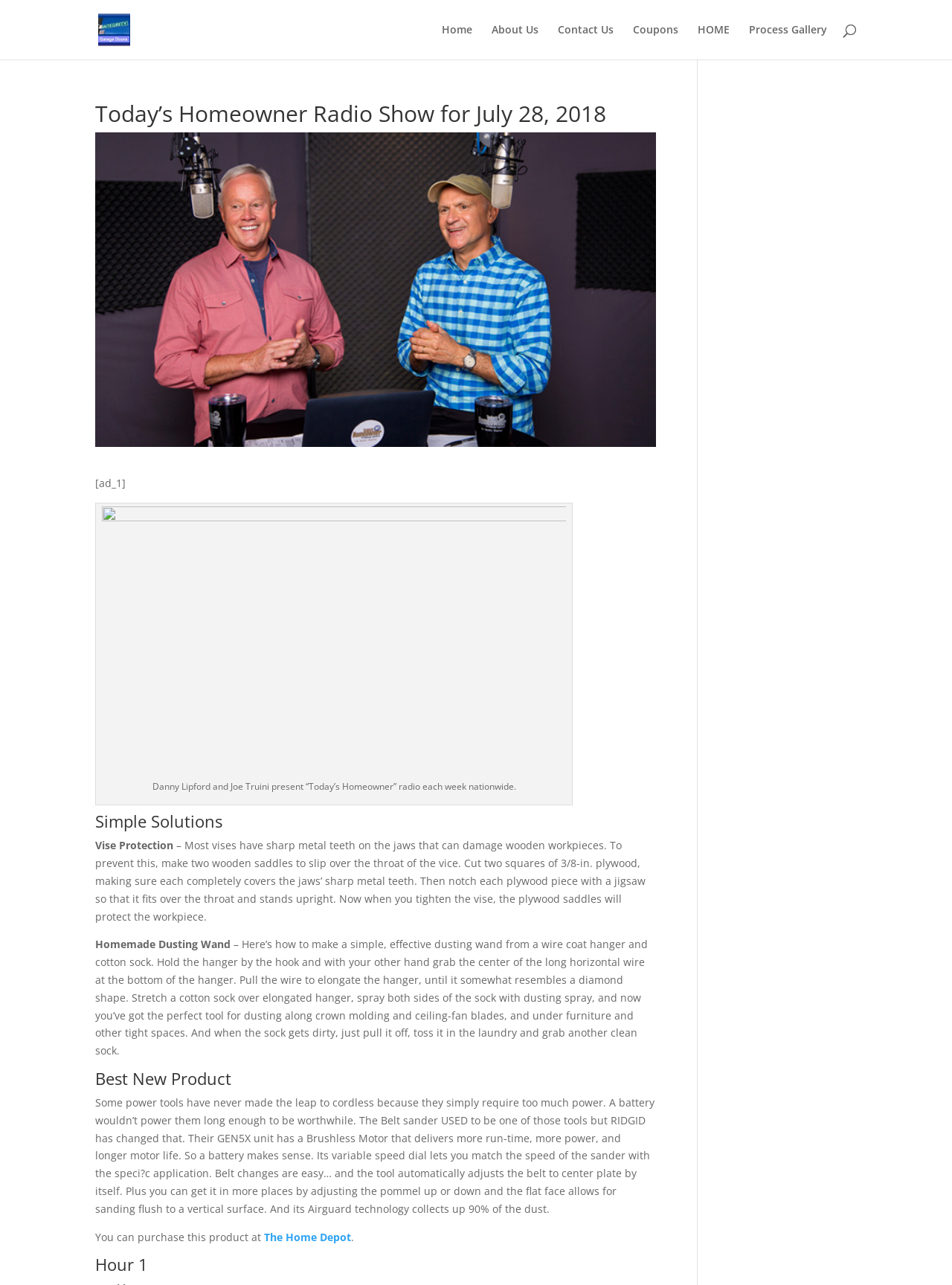Please provide a short answer using a single word or phrase for the question:
What is the name of the radio show?

Today’s Homeowner